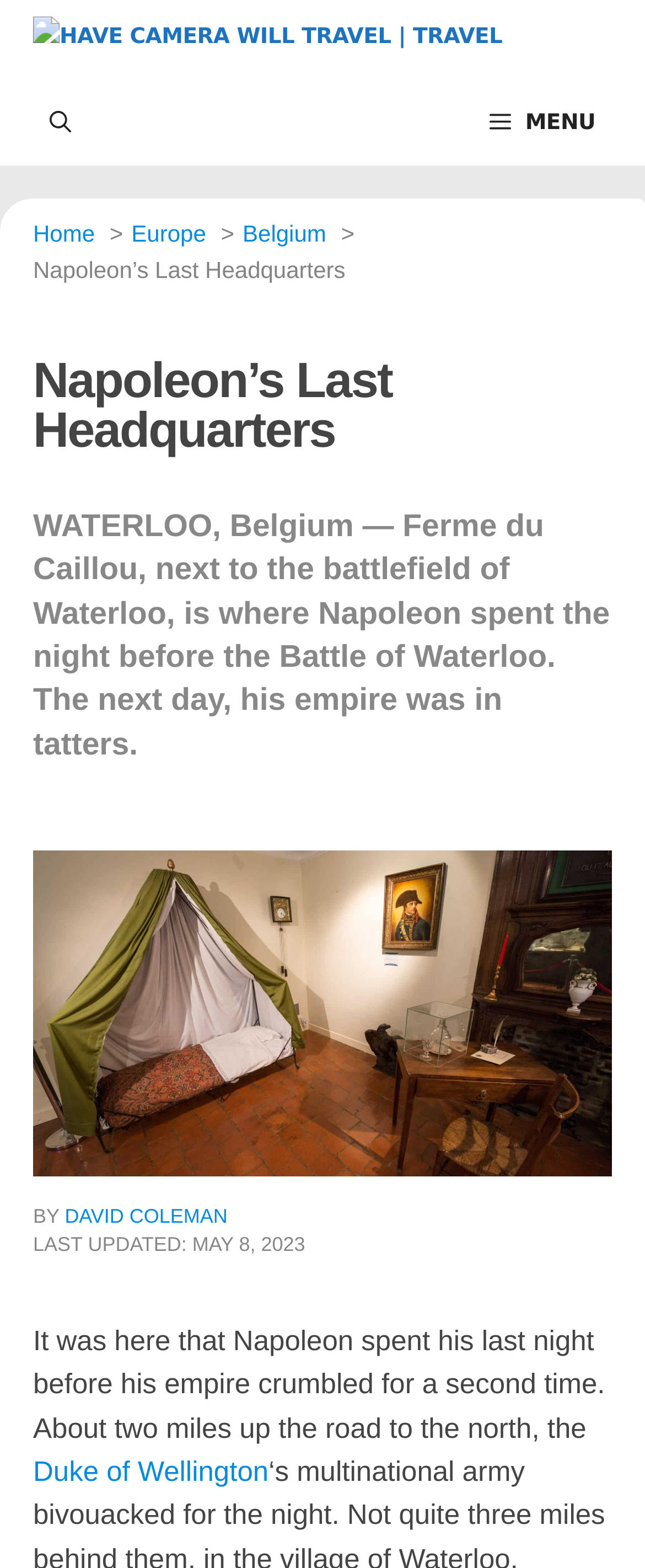Pinpoint the bounding box coordinates of the clickable element needed to complete the instruction: "Open the search bar". The coordinates should be provided as four float numbers between 0 and 1: [left, top, right, bottom].

[0.026, 0.053, 0.162, 0.106]